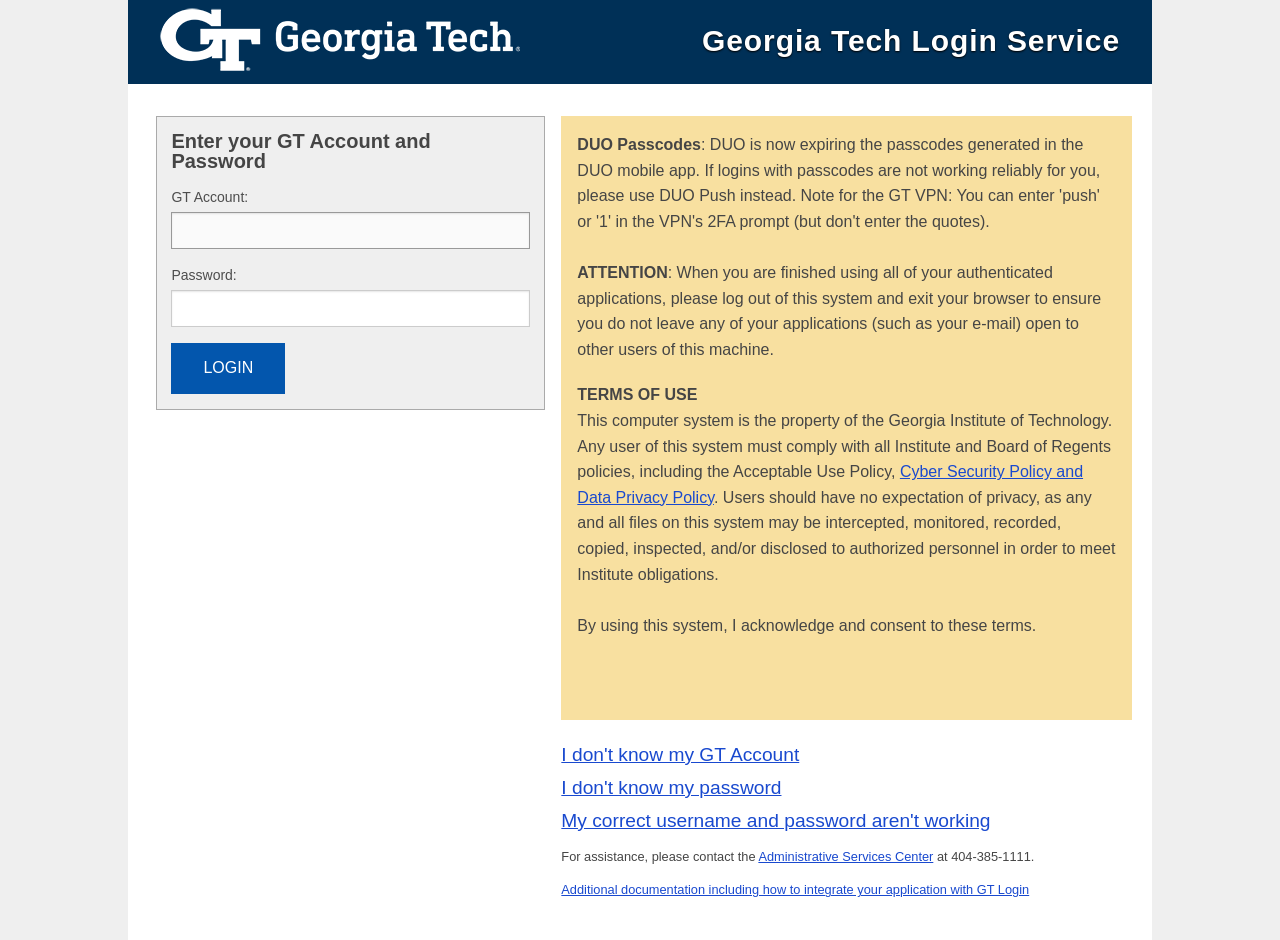Determine the bounding box coordinates of the region I should click to achieve the following instruction: "Enter GT Account". Ensure the bounding box coordinates are four float numbers between 0 and 1, i.e., [left, top, right, bottom].

[0.134, 0.226, 0.414, 0.265]